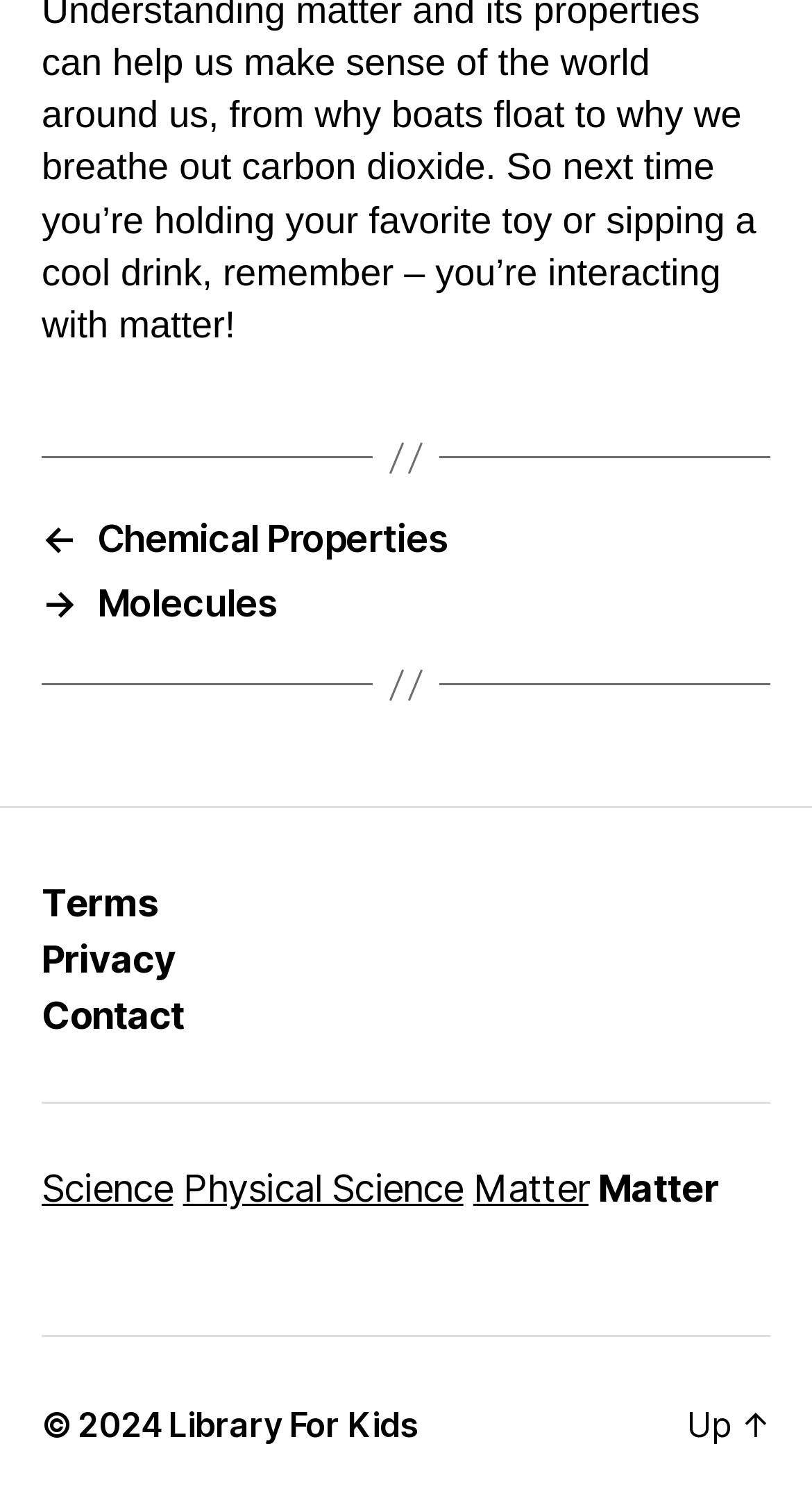What is the copyright year?
Using the visual information, reply with a single word or short phrase.

2024